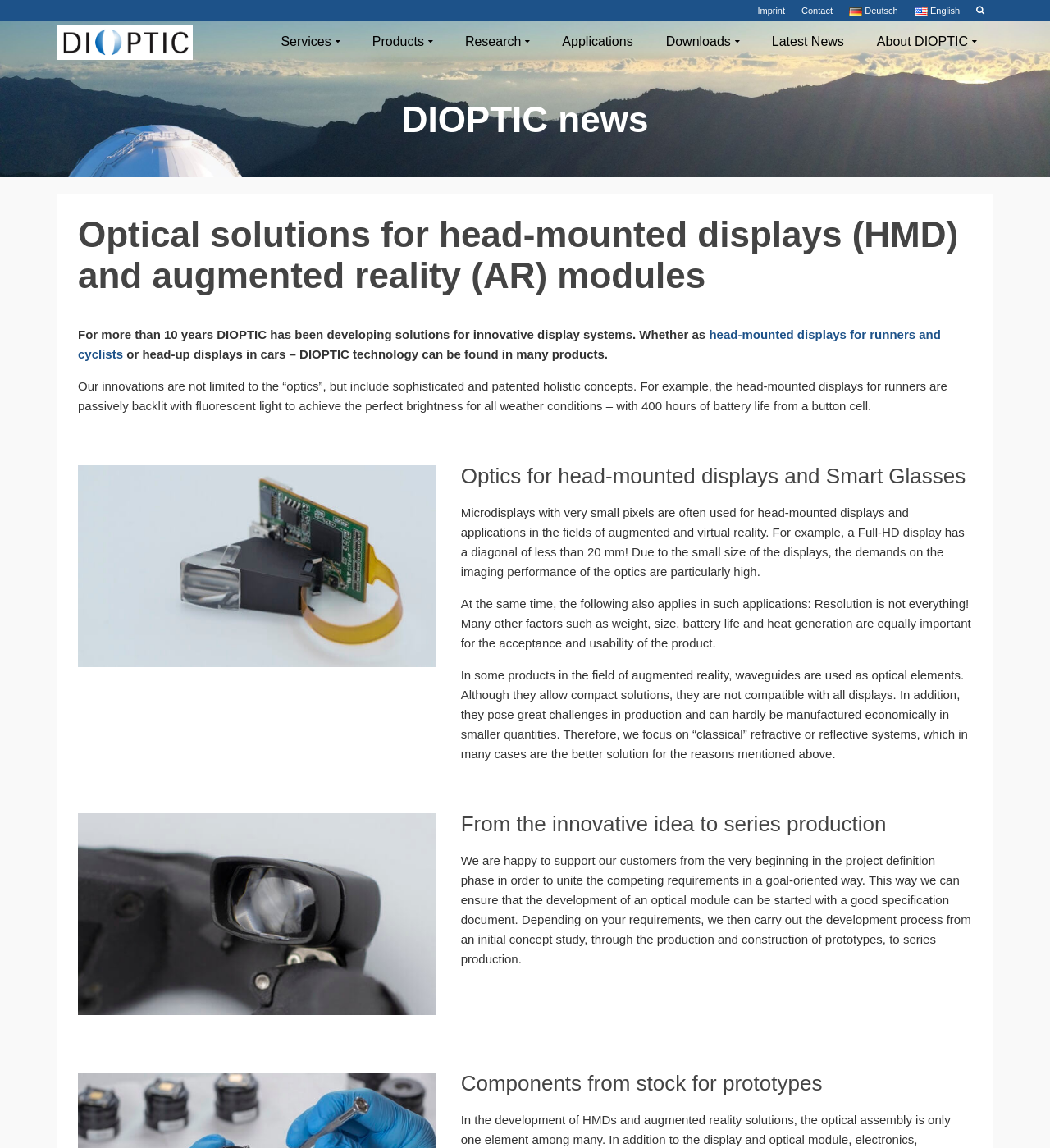Determine the bounding box coordinates of the section I need to click to execute the following instruction: "Learn more about 'head-mounted displays for runners and cyclists'". Provide the coordinates as four float numbers between 0 and 1, i.e., [left, top, right, bottom].

[0.074, 0.285, 0.896, 0.315]